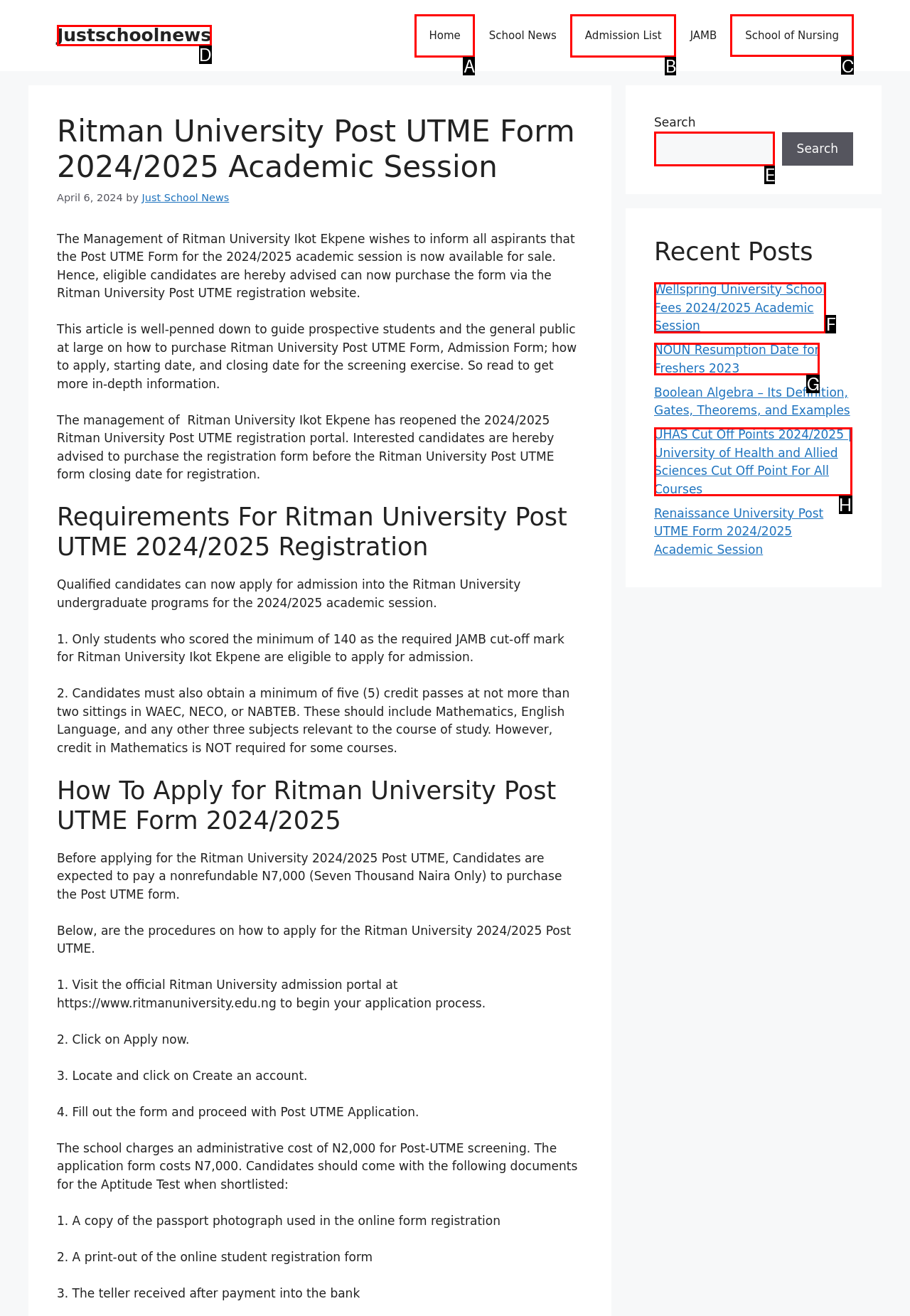Identify the correct HTML element to click to accomplish this task: Visit the 'School of Nursing' page
Respond with the letter corresponding to the correct choice.

C